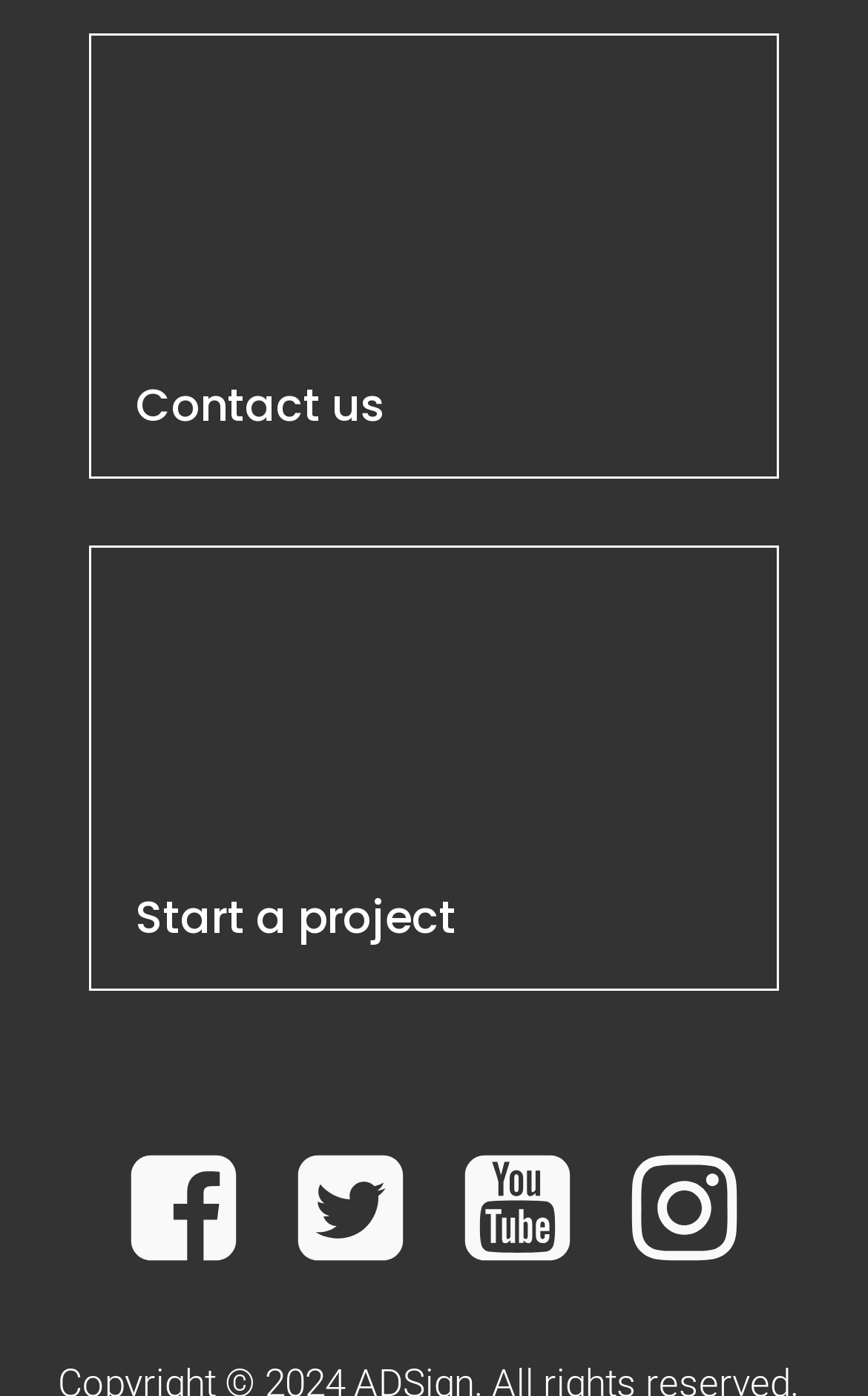What is the last link on the webpage?
Please look at the screenshot and answer using one word or phrase.

Follow ADSign on Instagram